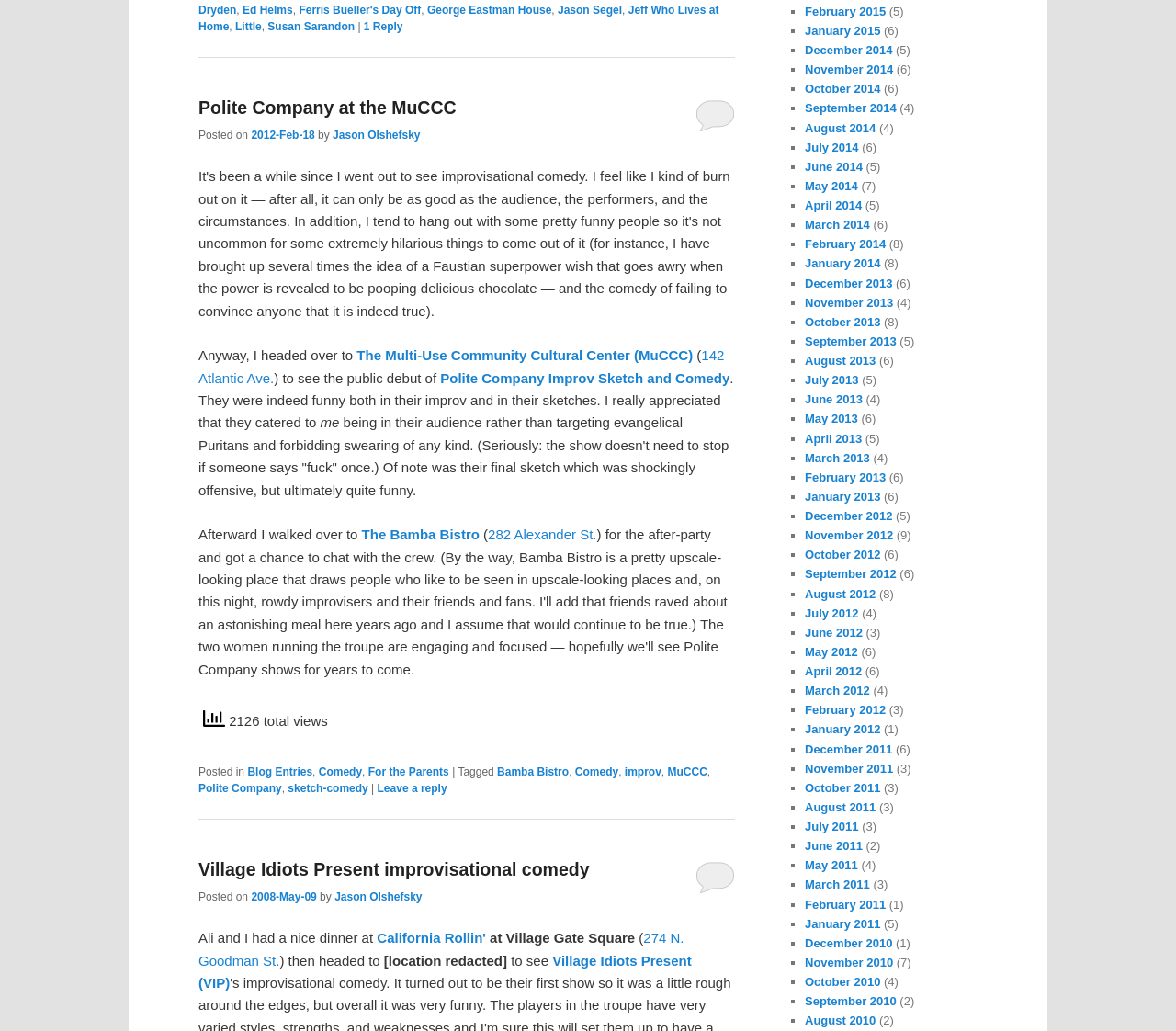Locate the bounding box coordinates of the clickable region necessary to complete the following instruction: "Click on the link 'Dryden'". Provide the coordinates in the format of four float numbers between 0 and 1, i.e., [left, top, right, bottom].

[0.169, 0.004, 0.201, 0.016]